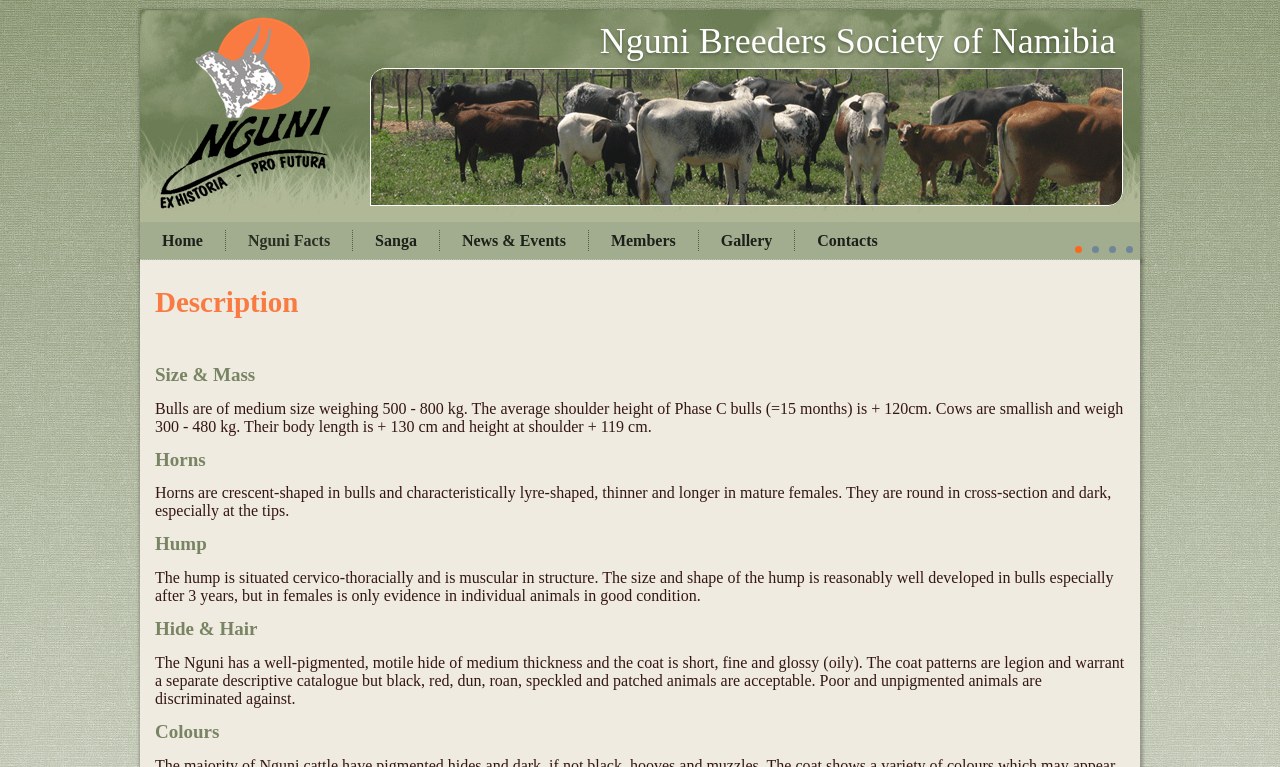Predict the bounding box coordinates of the area that should be clicked to accomplish the following instruction: "Check the News & Events". The bounding box coordinates should consist of four float numbers between 0 and 1, i.e., [left, top, right, bottom].

[0.348, 0.289, 0.455, 0.338]